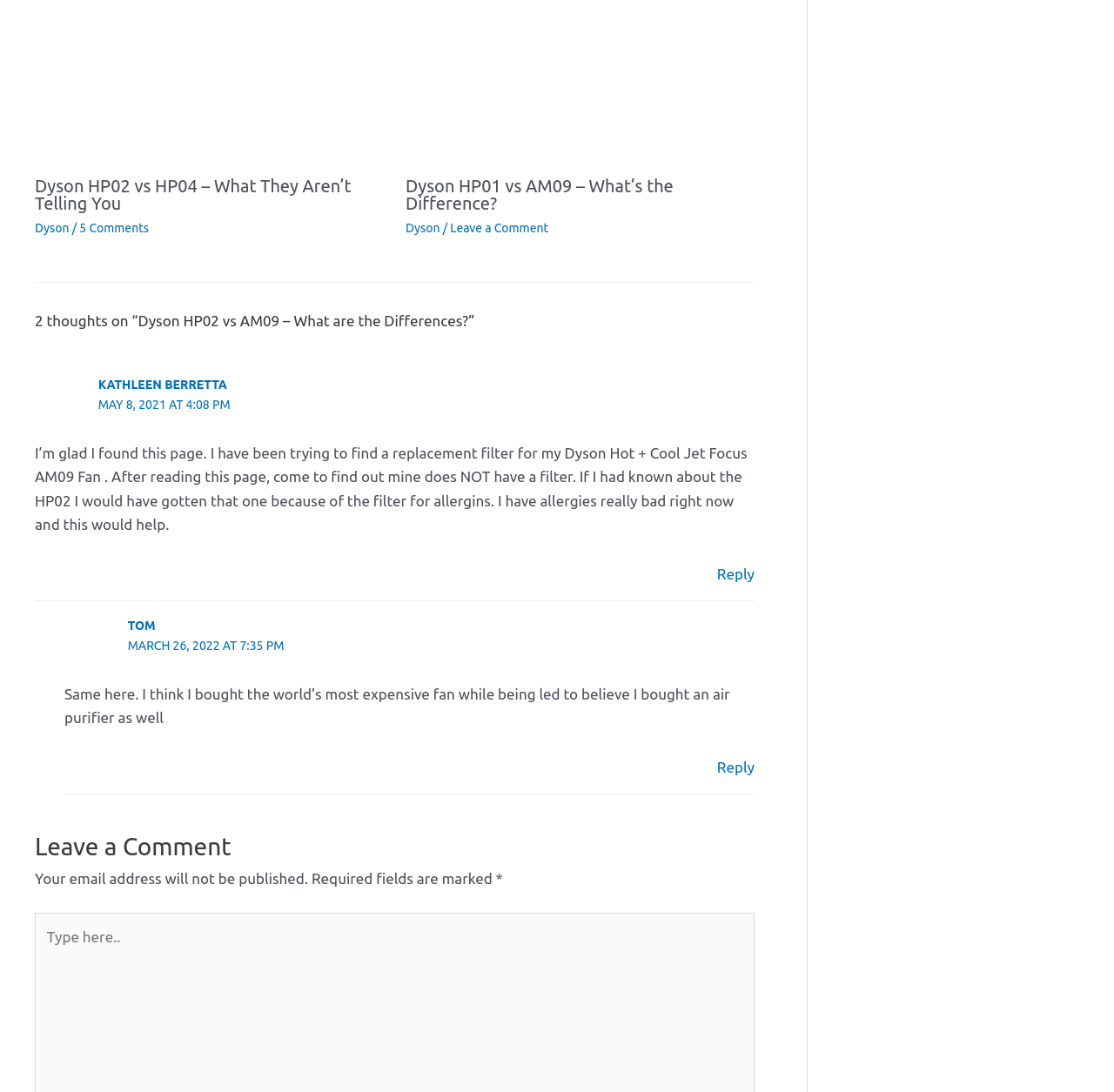What is the purpose of the Dyson HP02 according to Kathleen?
Could you please answer the question thoroughly and with as much detail as possible?

According to Kathleen's comment, she would have gotten the Dyson HP02 because of the filter for allergins, implying that the purpose of the Dyson HP02 is to help with allergies.